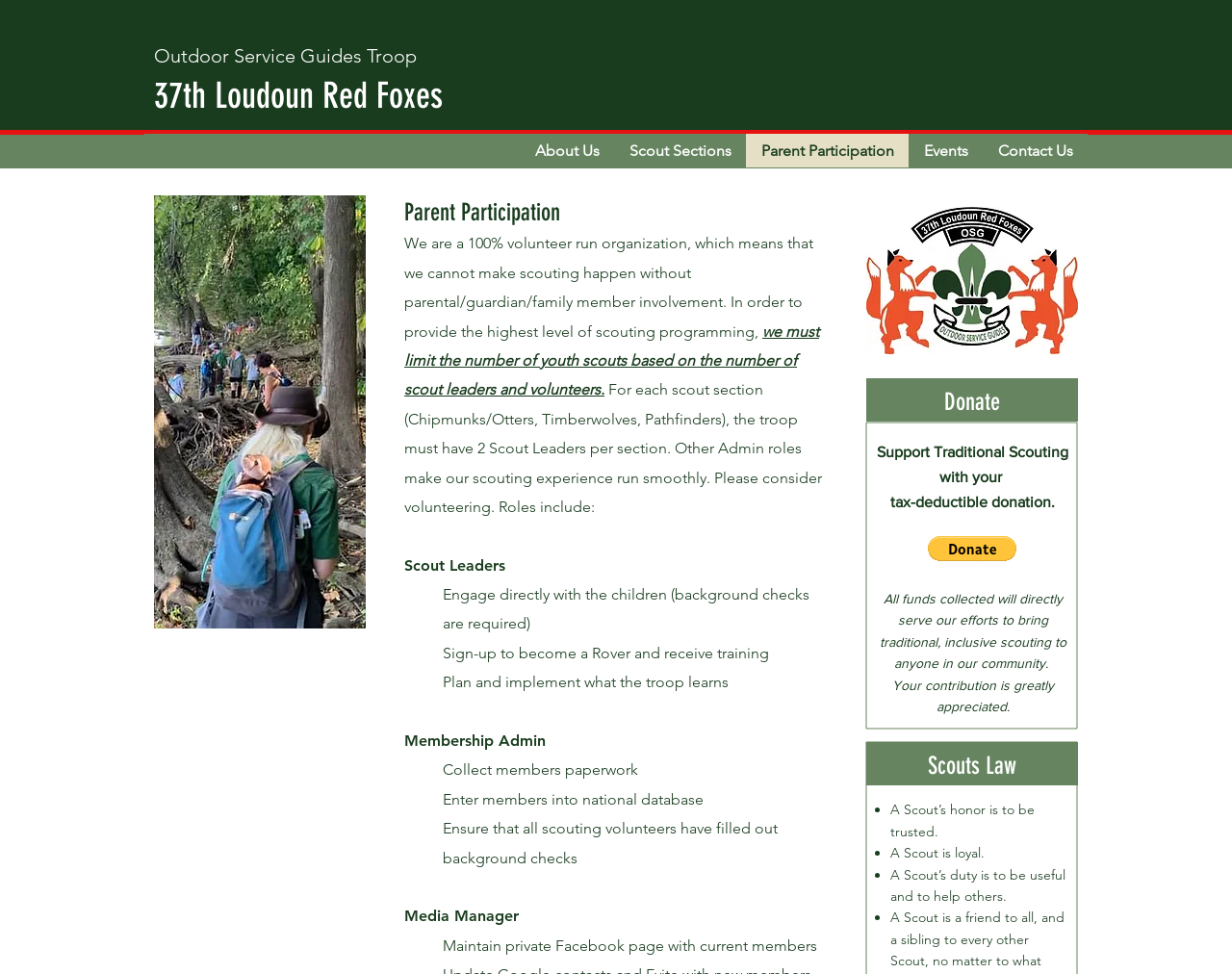Given the element description 37th Loudoun Red Foxes, specify the bounding box coordinates of the corresponding UI element in the format (top-left x, top-left y, bottom-right x, bottom-right y). All values must be between 0 and 1.

[0.125, 0.076, 0.359, 0.119]